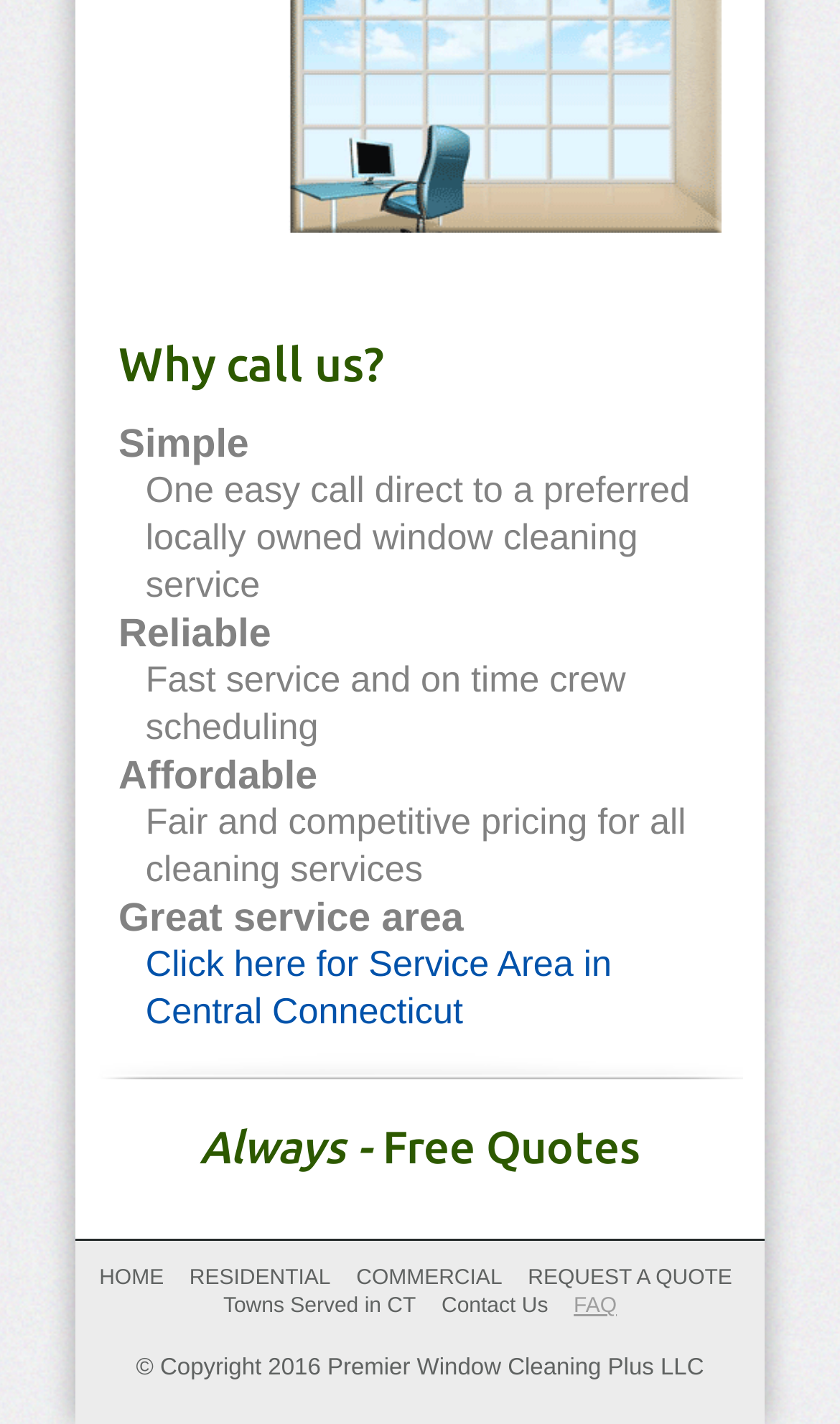Please find the bounding box coordinates of the element that you should click to achieve the following instruction: "Click 'Contact Us'". The coordinates should be presented as four float numbers between 0 and 1: [left, top, right, bottom].

[0.526, 0.909, 0.652, 0.926]